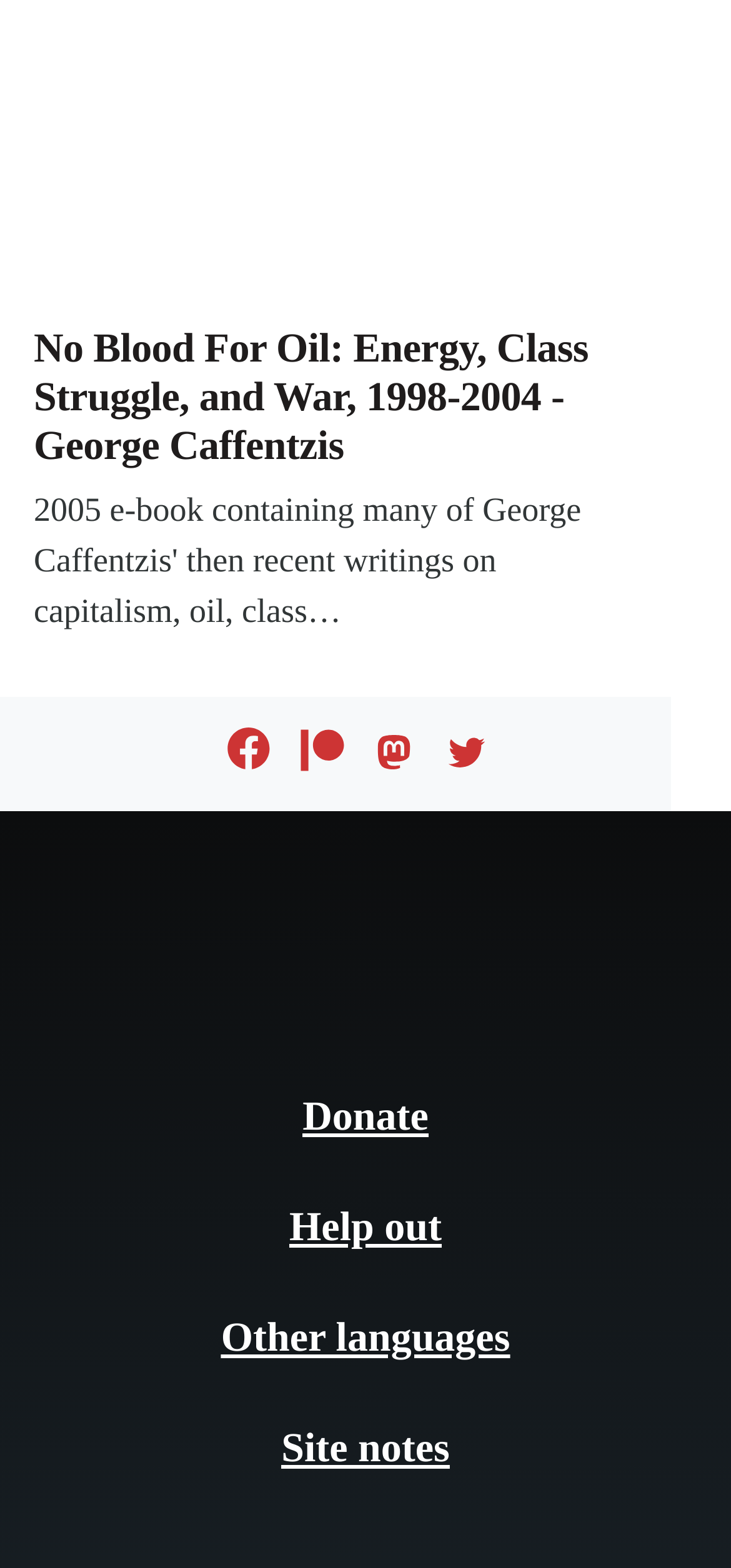Can you find the bounding box coordinates for the element that needs to be clicked to execute this instruction: "Follow us on Mastodon"? The coordinates should be given as four float numbers between 0 and 1, i.e., [left, top, right, bottom].

[0.511, 0.471, 0.568, 0.492]